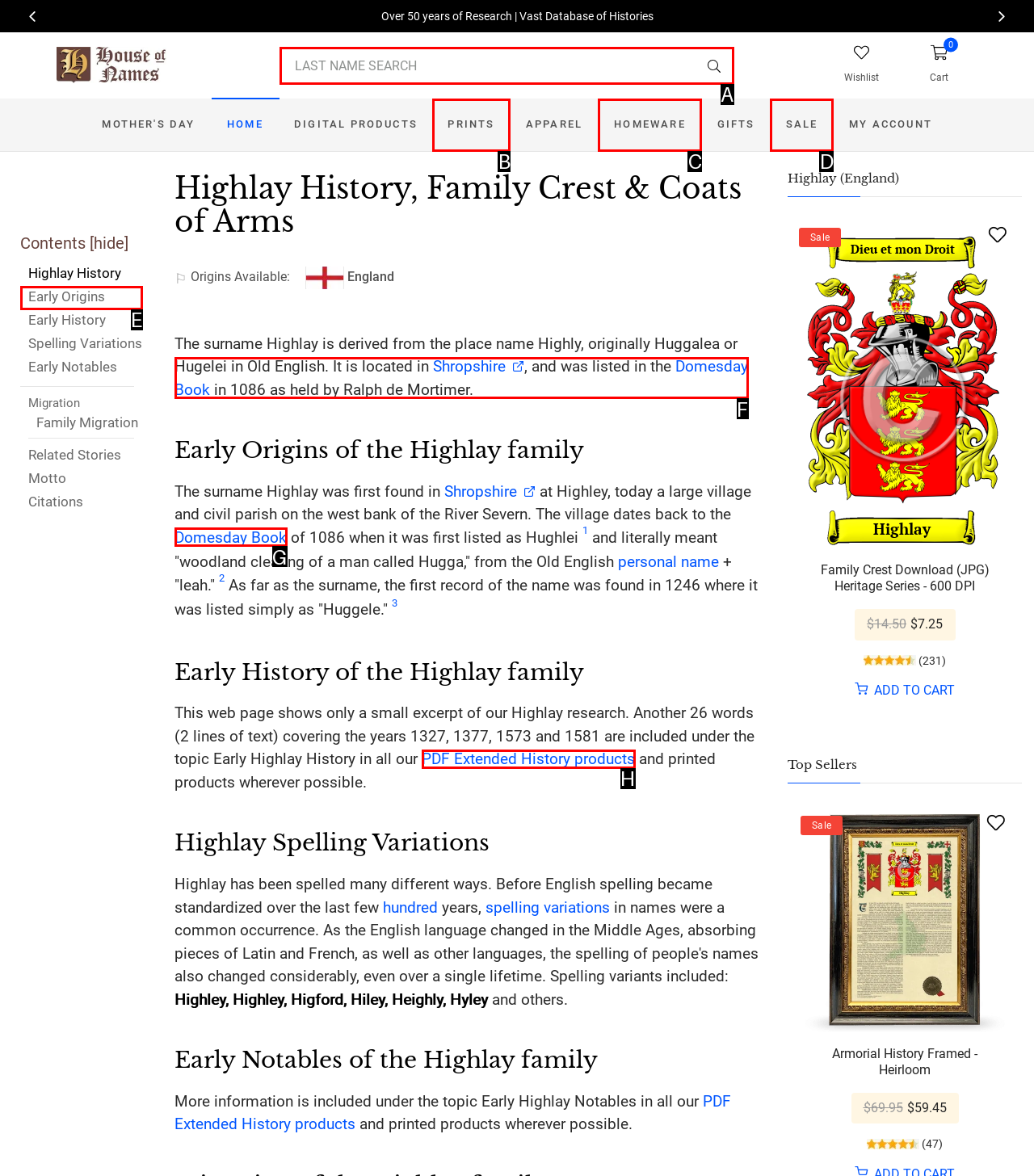Find the option that fits the given description: Domesday Book
Answer with the letter representing the correct choice directly.

G